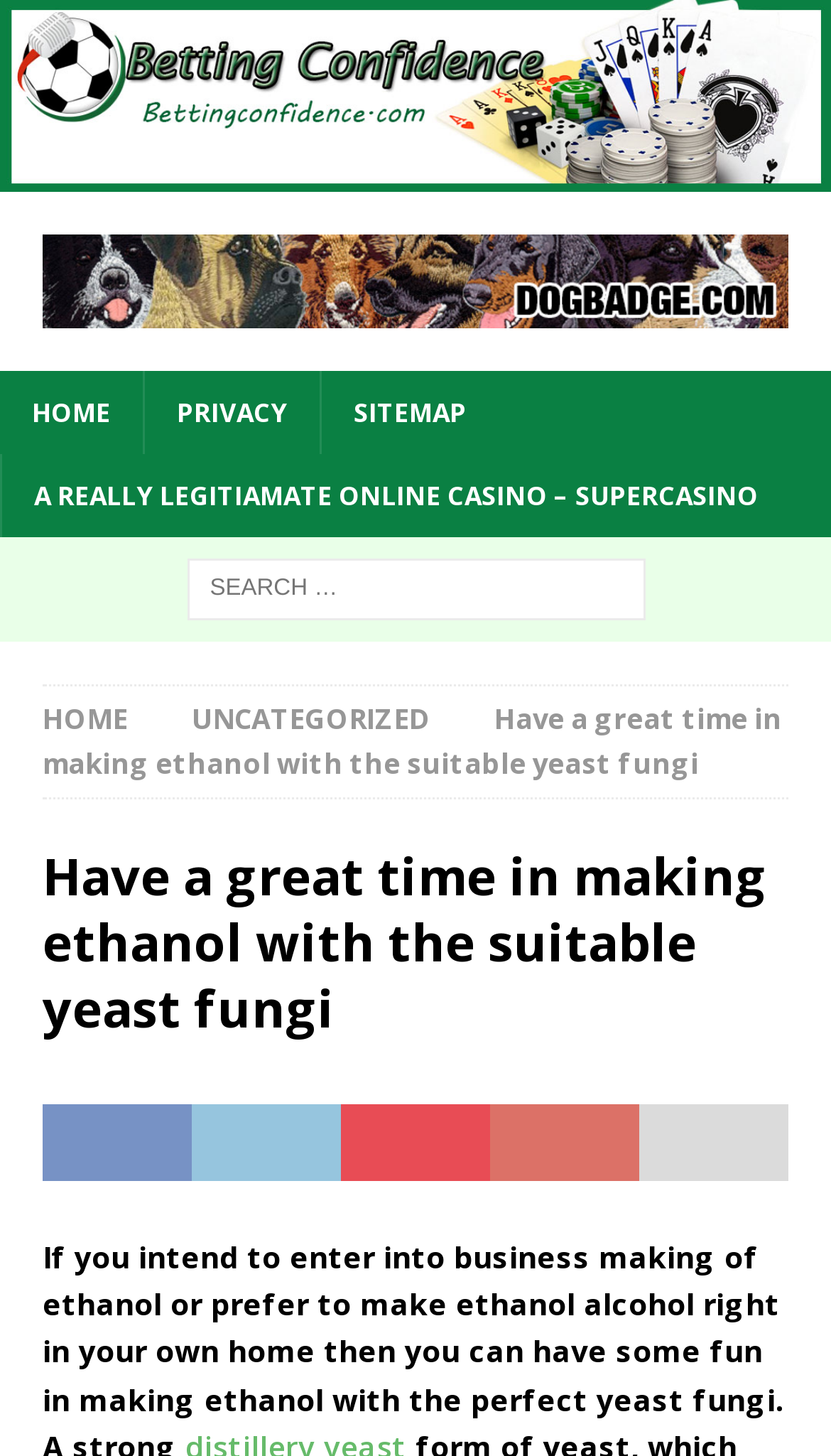How many main navigation links are present?
Look at the image and provide a short answer using one word or a phrase.

4